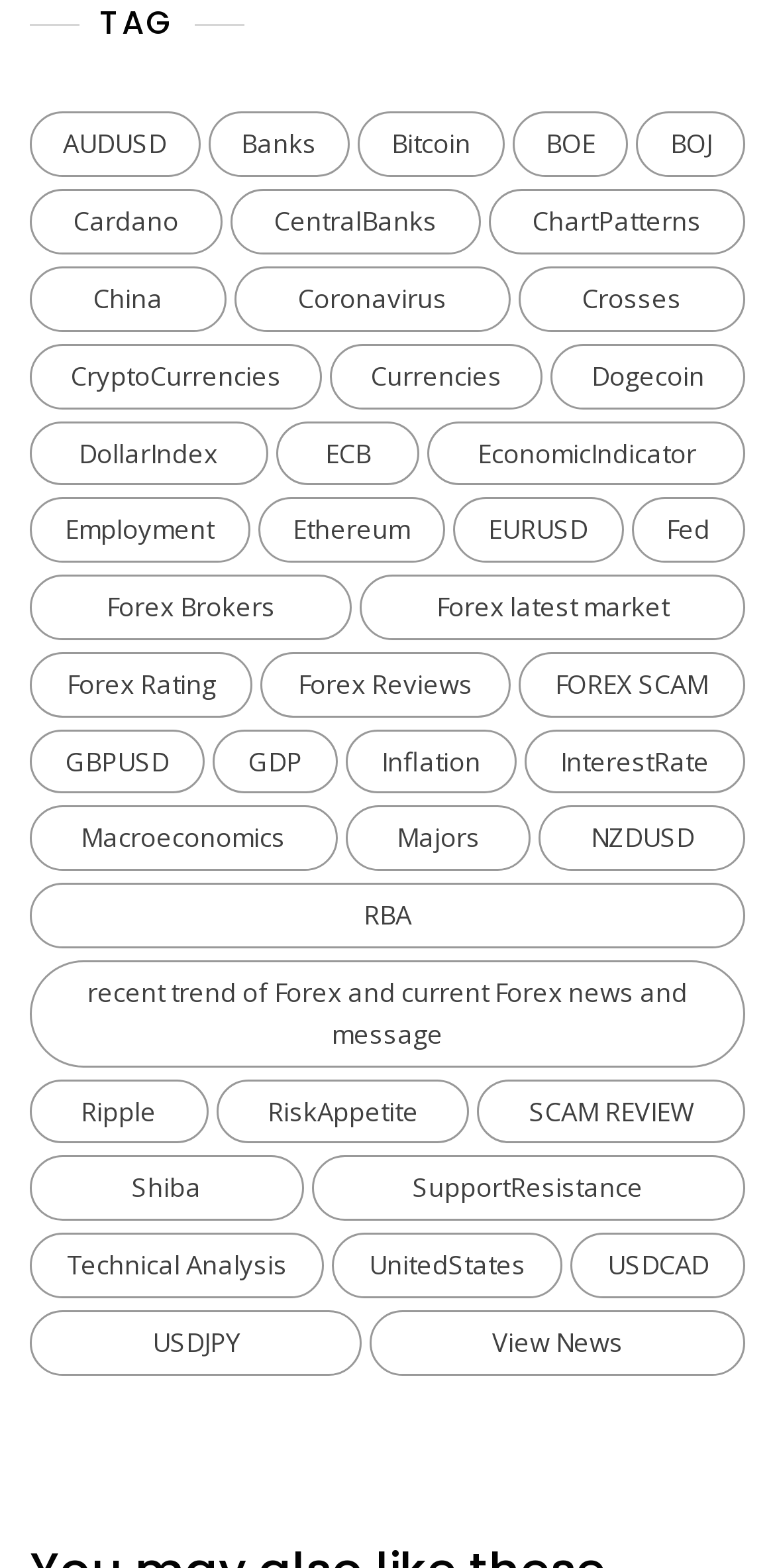What is the second category from the left in the second row?
Using the information from the image, provide a comprehensive answer to the question.

By analyzing the bounding box coordinates, I determined that the second row starts at y1 = 0.121. Then, I found the second link from the left in this row, which is 'CentralBanks (1,964 items)'.